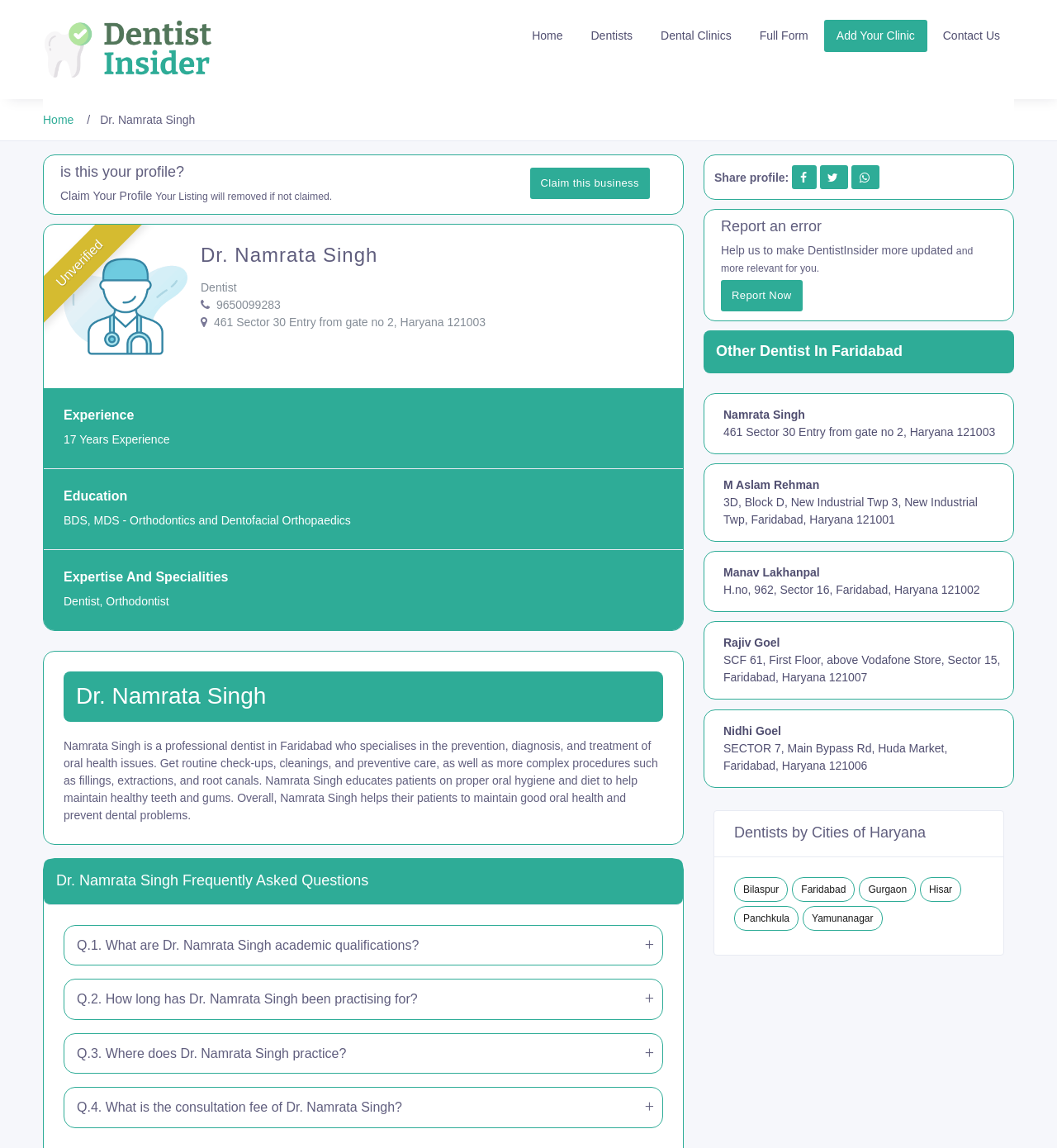Find the bounding box coordinates for the area that should be clicked to accomplish the instruction: "Get Dr. Namrata Singh's contact number".

[0.202, 0.26, 0.265, 0.271]